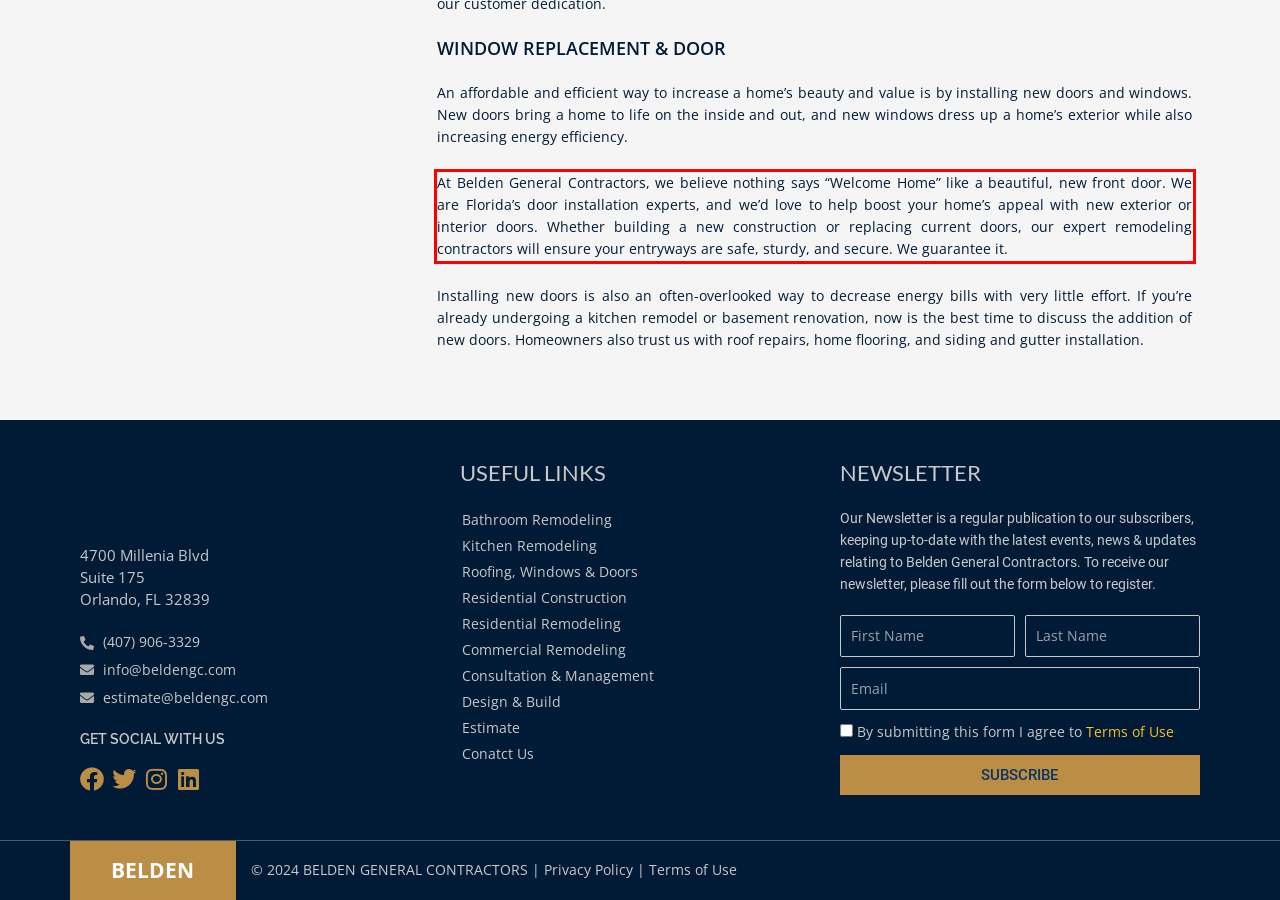Identify the text within the red bounding box on the webpage screenshot and generate the extracted text content.

At Belden General Contractors, we believe nothing says “Welcome Home” like a beautiful, new front door. We are Florida’s door installation experts, and we’d love to help boost your home’s appeal with new exterior or interior doors. Whether building a new construction or replacing current doors, our expert remodeling contractors will ensure your entryways are safe, sturdy, and secure. We guarantee it.